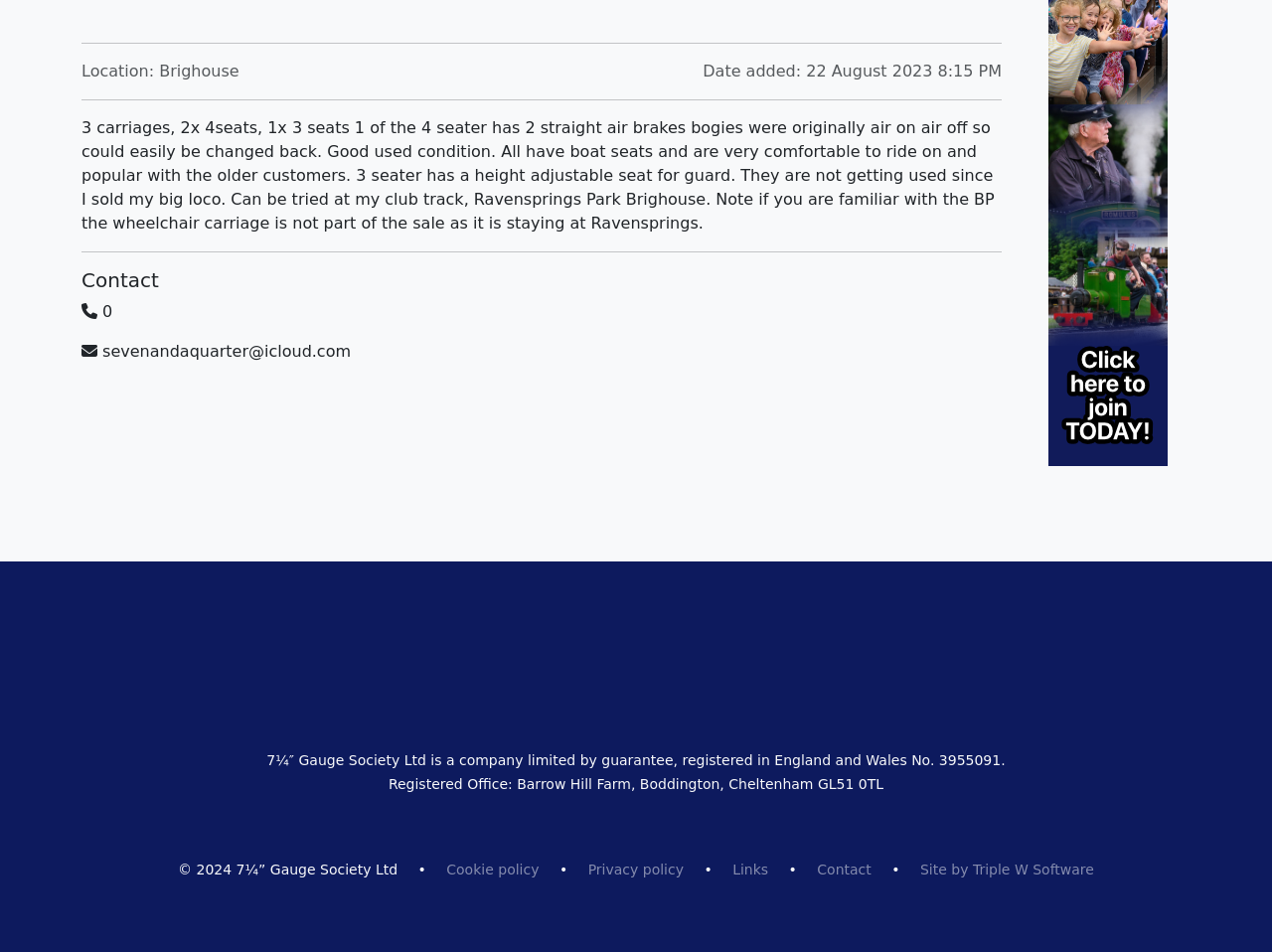Identify the bounding box of the UI component described as: "Triple W Software".

[0.765, 0.905, 0.86, 0.922]